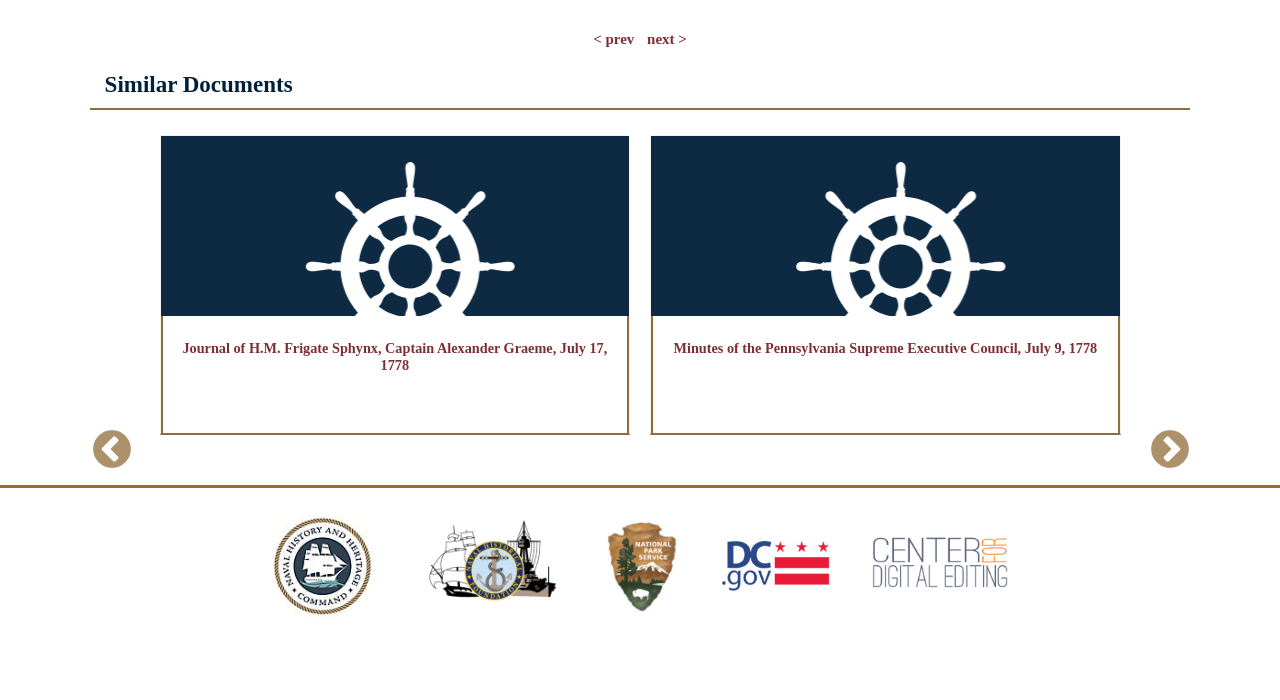What is the heading above the links?
Please provide a detailed answer to the question.

I looked at the heading element above the links on the webpage and found its text content, which is 'Similar Documents'.